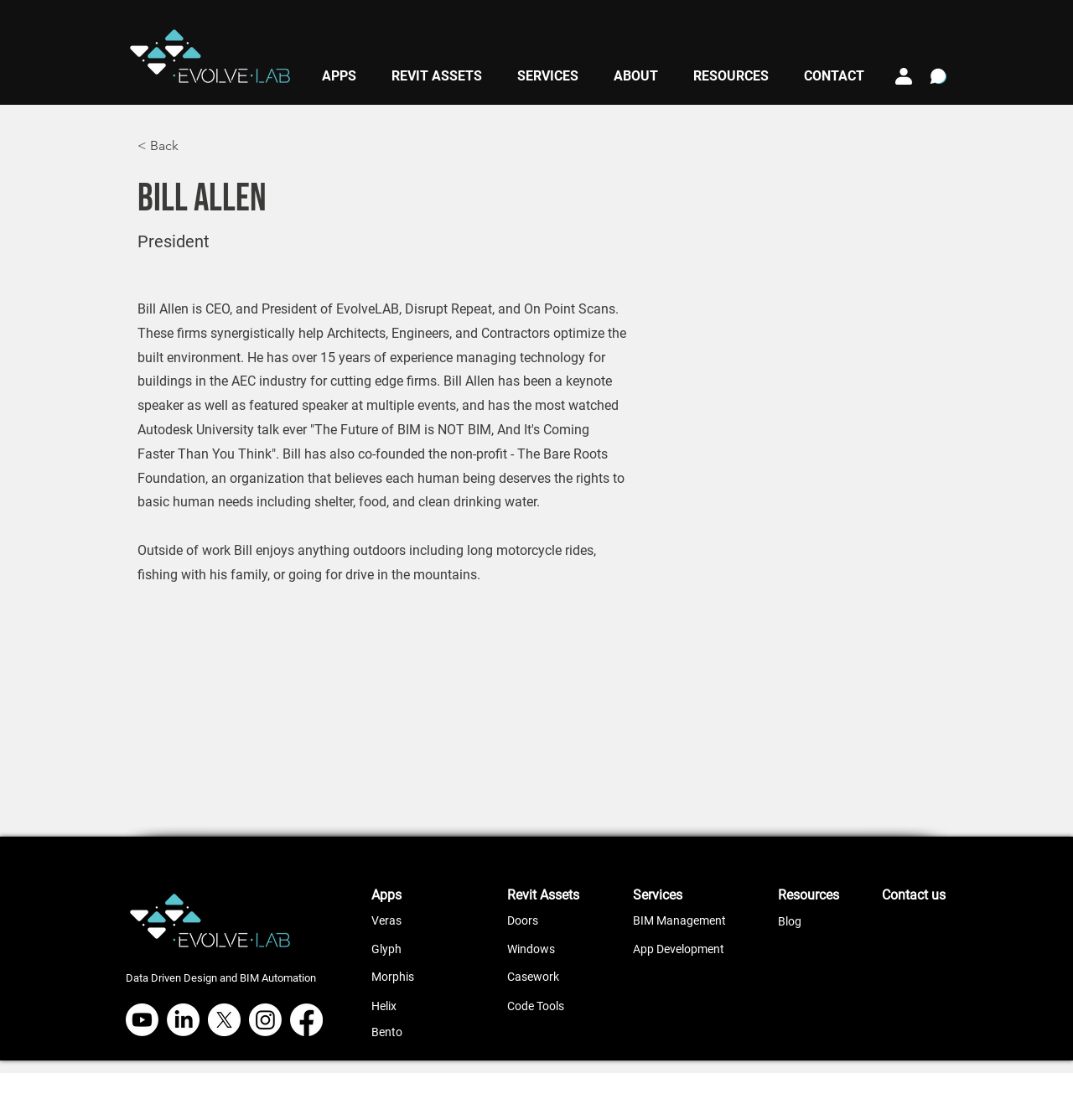How many years of experience does Bill Allen have in the AEC industry?
Answer the question with a detailed explanation, including all necessary information.

According to the StaticText element with ID 420, Bill Allen has over 15 years of experience managing technology for buildings in the AEC industry for cutting-edge firms.